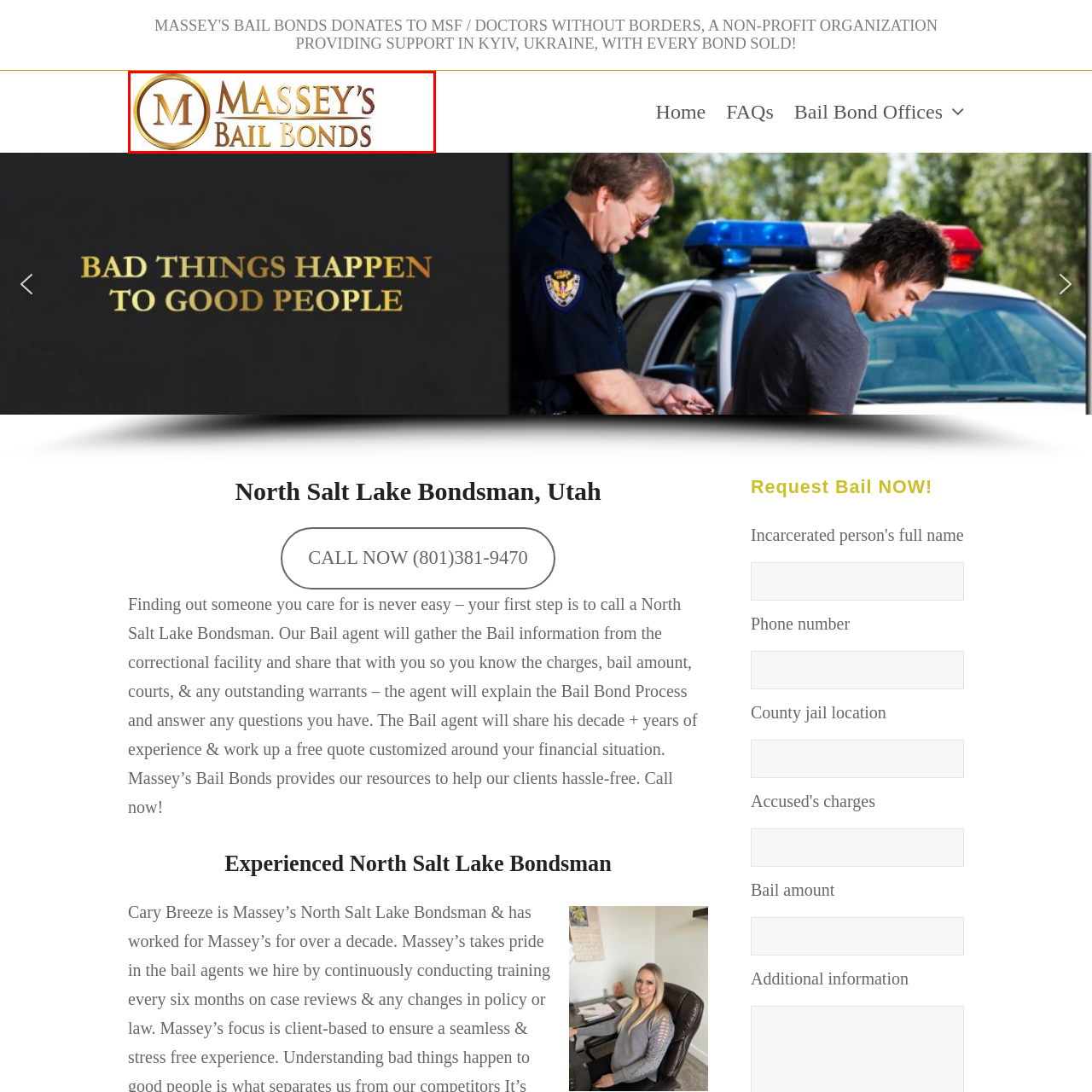Observe the image segment inside the red bounding box and answer concisely with a single word or phrase: What service does Massey's specialize in?

Bail Bonds